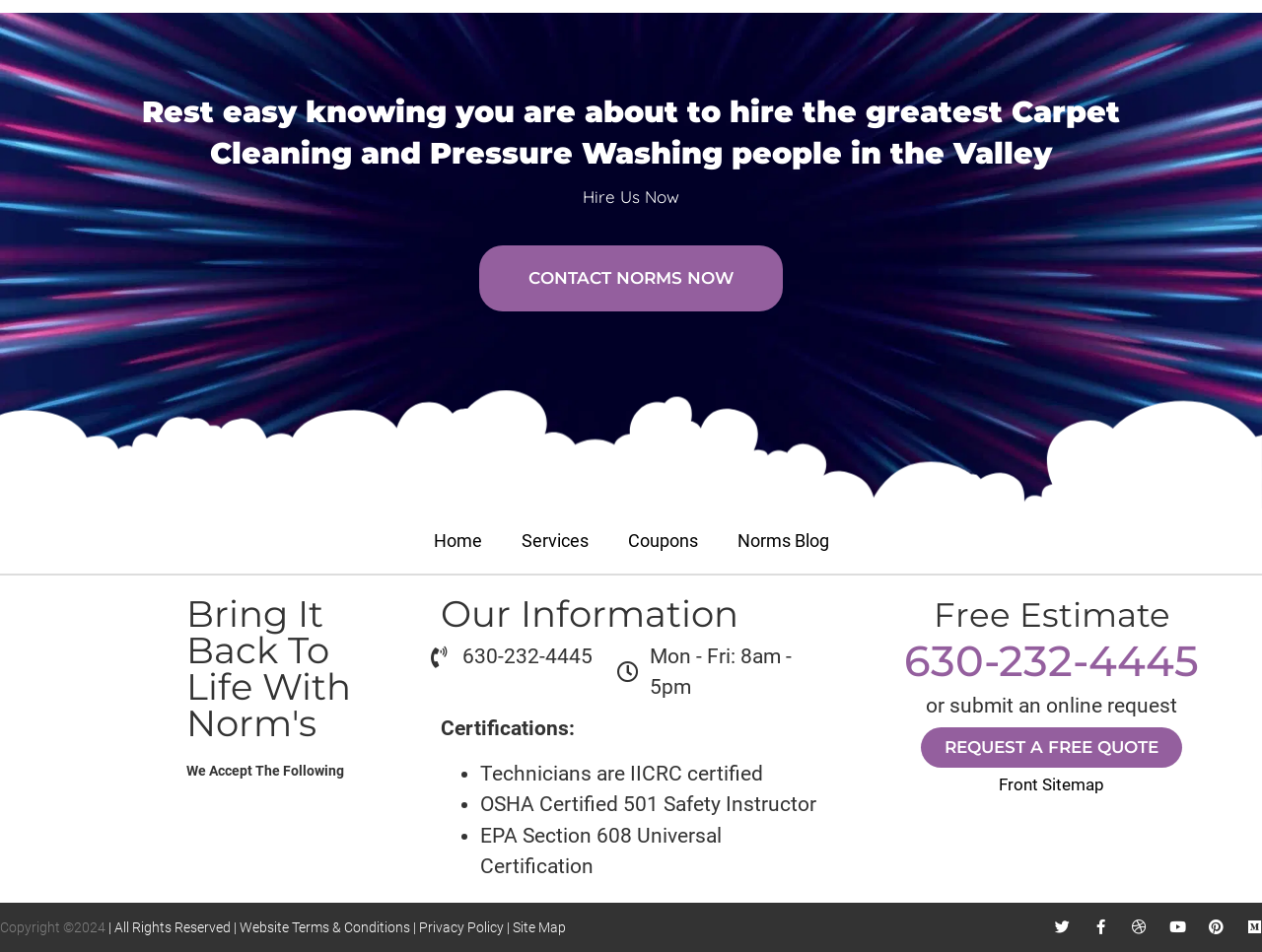Identify the coordinates of the bounding box for the element described below: "Contact Norms Now". Return the coordinates as four float numbers between 0 and 1: [left, top, right, bottom].

[0.38, 0.258, 0.62, 0.327]